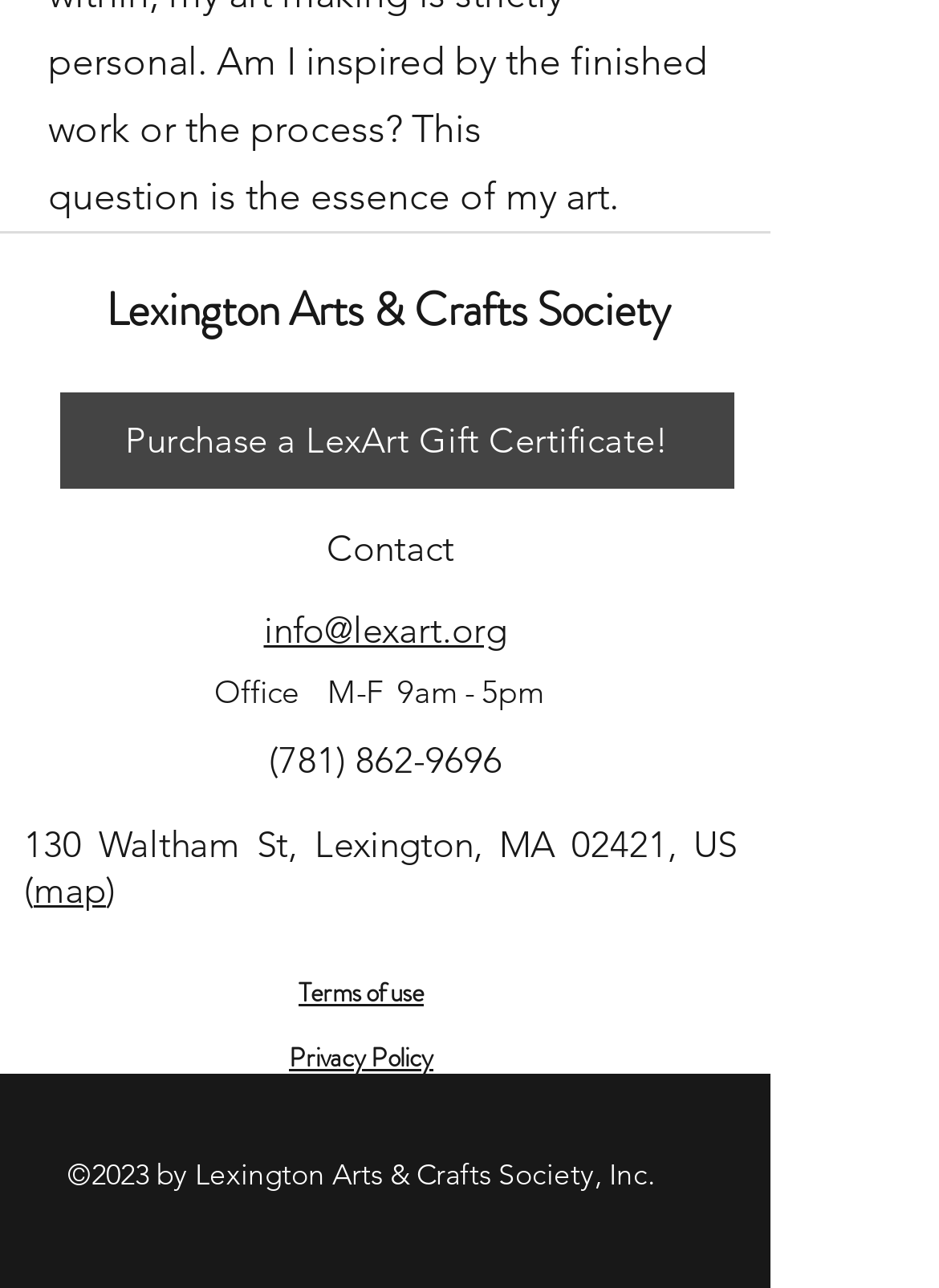What is the address of the organization?
Provide a thorough and detailed answer to the question.

The address of the organization can be found in the middle section of the webpage, where there is a static text element displaying the address '130 Waltham St, Lexington, MA 02421, US'.